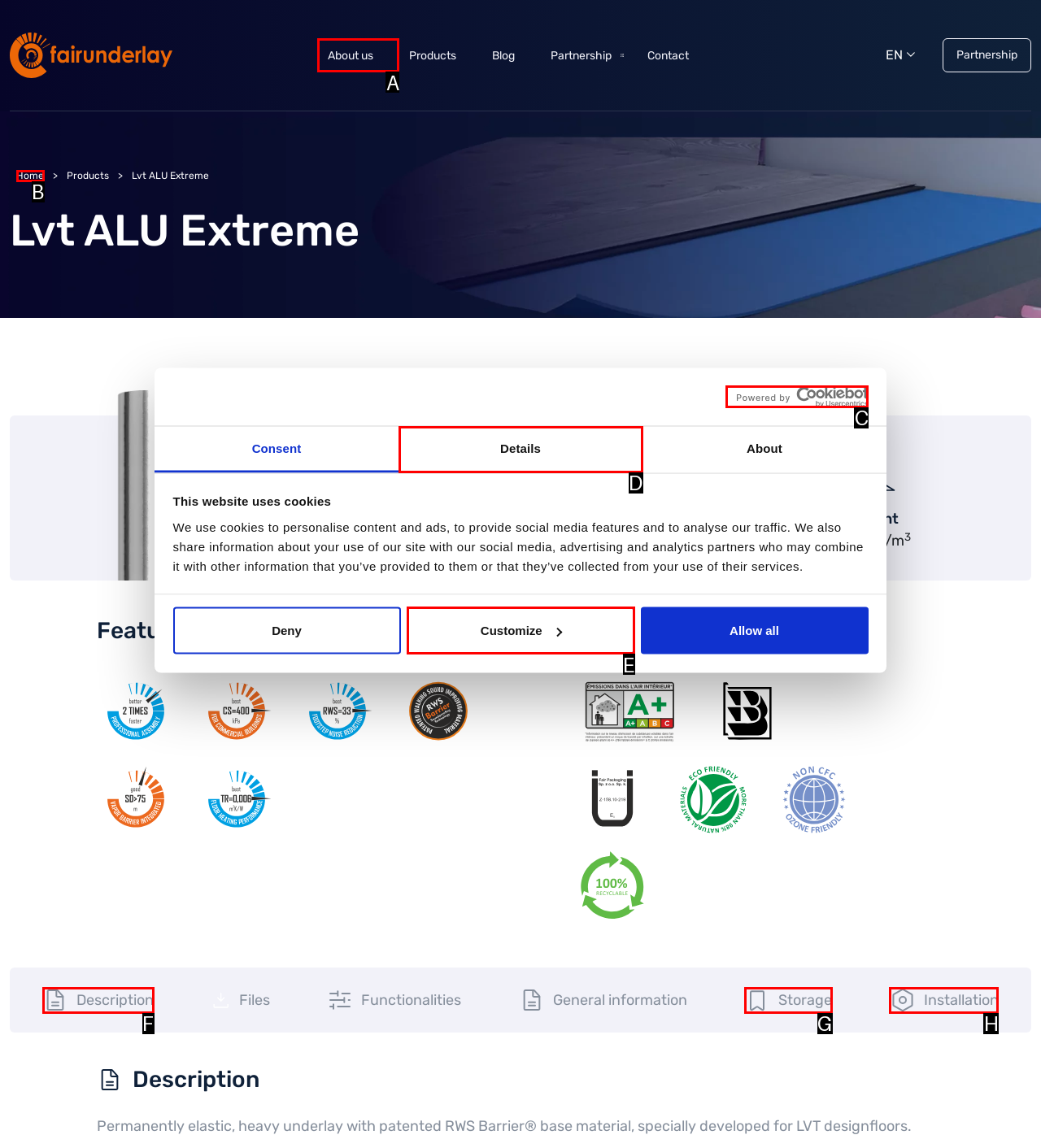Point out the correct UI element to click to carry out this instruction: Click the 'Home' link
Answer with the letter of the chosen option from the provided choices directly.

None